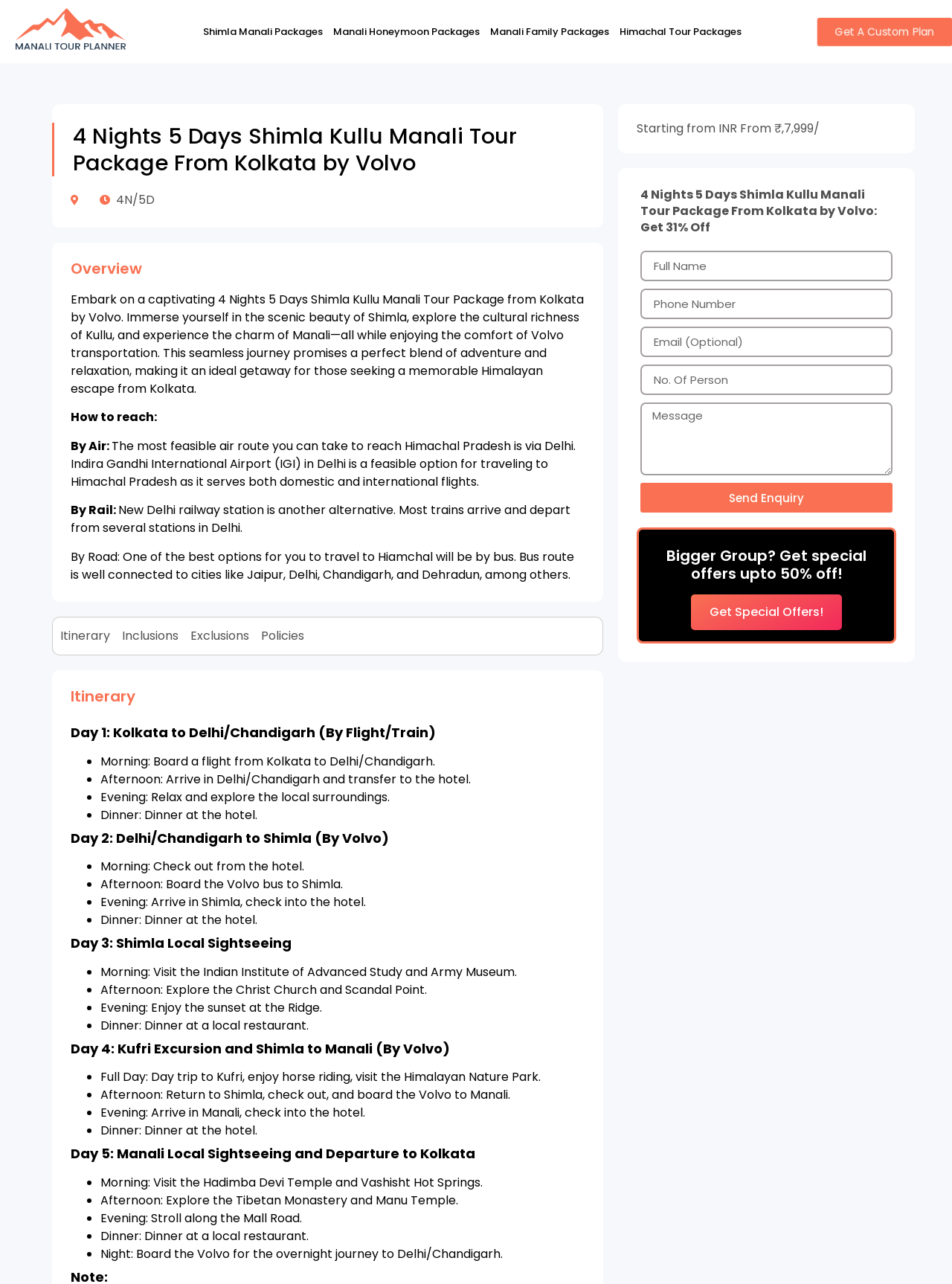Please determine the bounding box coordinates for the UI element described as: "Itinerary".

[0.063, 0.488, 0.116, 0.502]